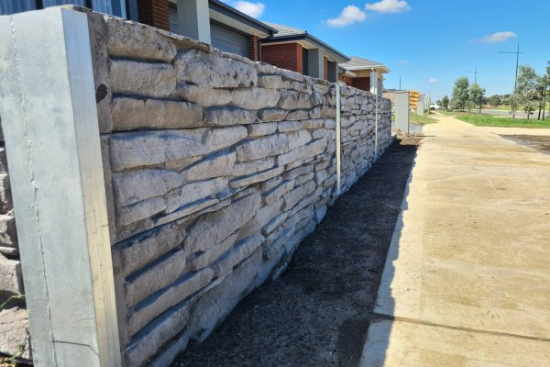Examine the screenshot and answer the question in as much detail as possible: Where is the retaining wall located?

The retaining wall is located in a residential area, as indicated by the clear blue sky and well-maintained pathway in the background. This suggests that the wall is part of a homeowner's outdoor space, designed to enhance the beauty and utility of the landscape architecture.